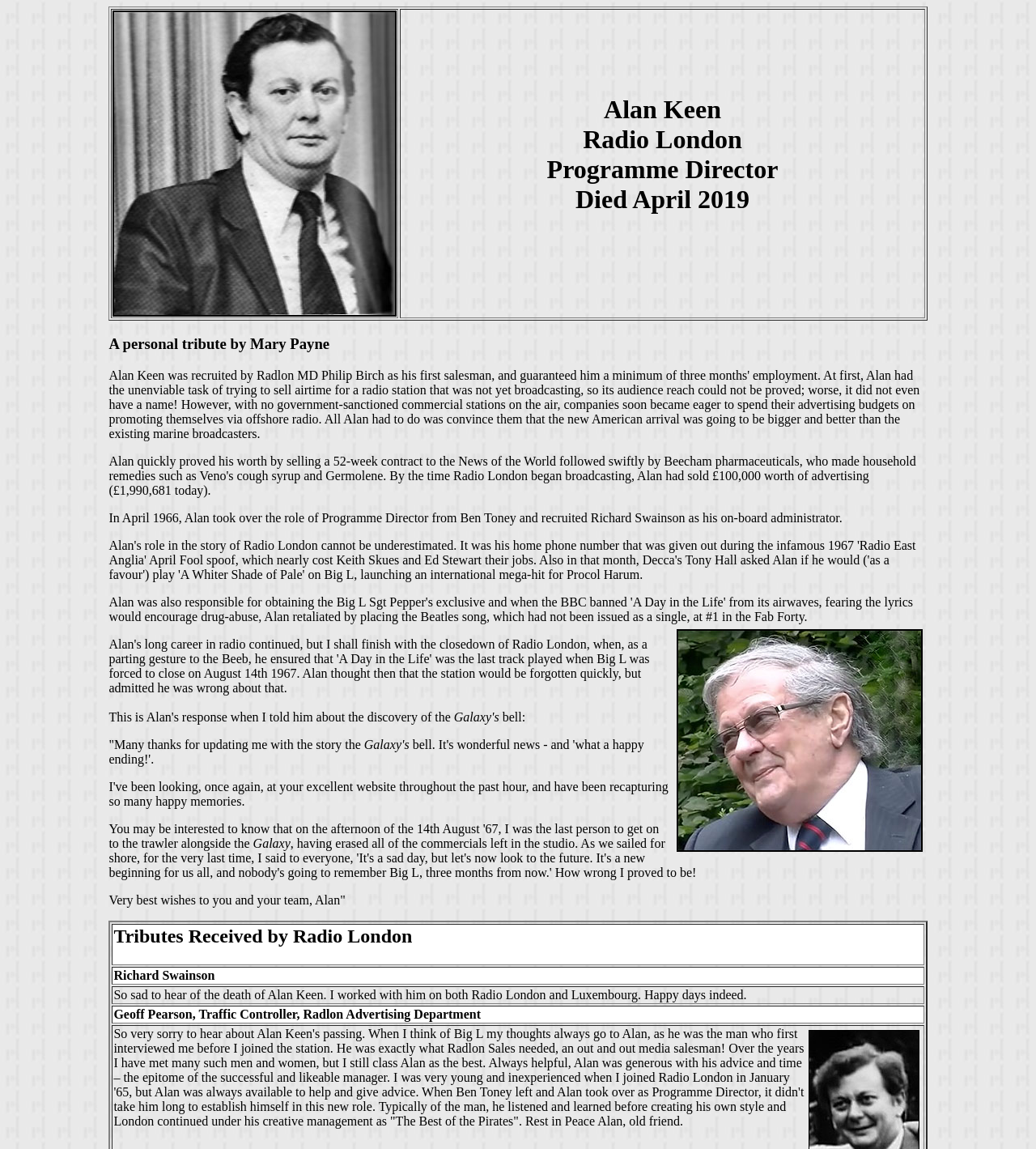Refer to the image and provide an in-depth answer to the question:
What is the name of the person who worked with Alan Keen on Radio London and Luxembourg?

The webpage contains a gridcell with text 'So sad to hear of the death of Alan Keen. I worked with him on both Radio London and Luxembourg. Happy days indeed.' which is attributed to Richard Swainson, indicating that he is the person who worked with Alan Keen.